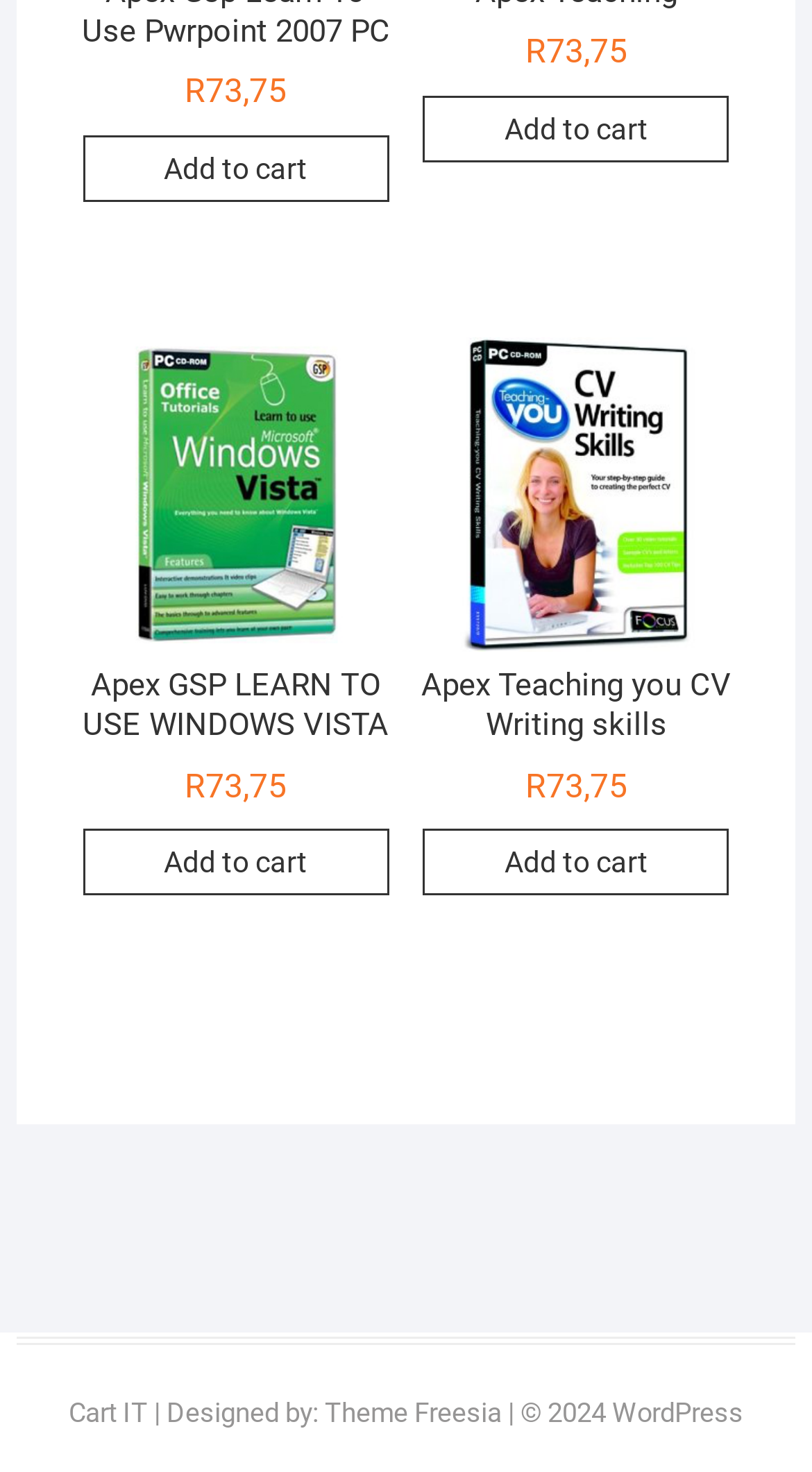Answer the question briefly using a single word or phrase: 
How many products are listed on this page?

4